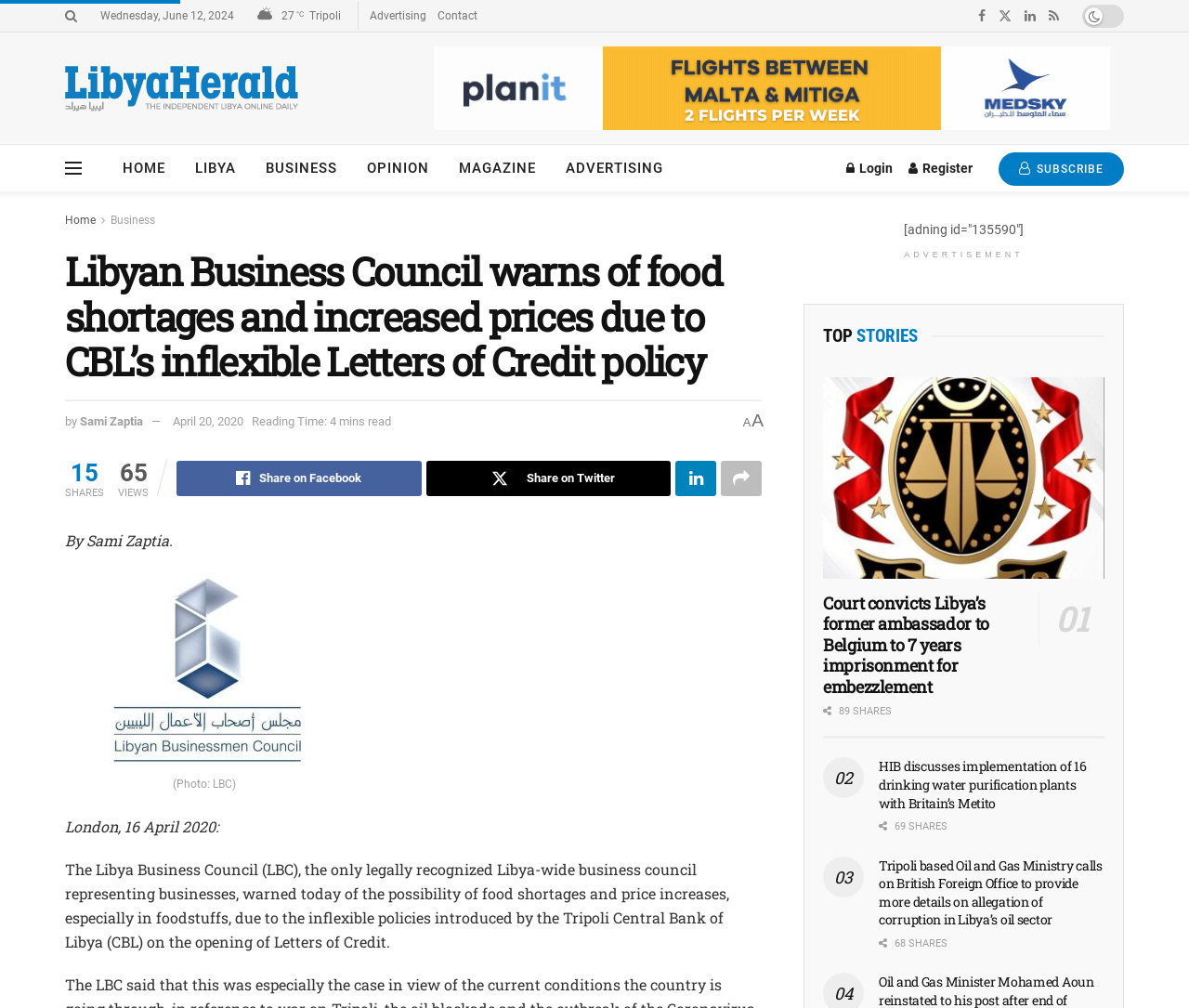Determine the bounding box coordinates for the element that should be clicked to follow this instruction: "Call the phone number". The coordinates should be given as four float numbers between 0 and 1, in the format [left, top, right, bottom].

None